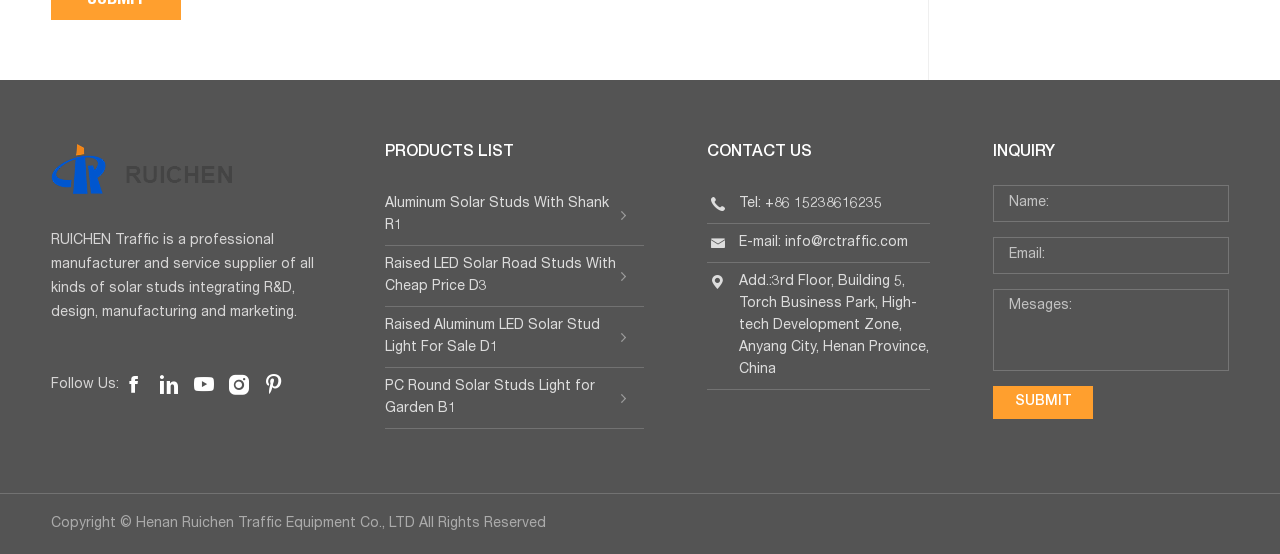Please locate the bounding box coordinates of the region I need to click to follow this instruction: "Contact us via phone".

[0.577, 0.356, 0.689, 0.381]